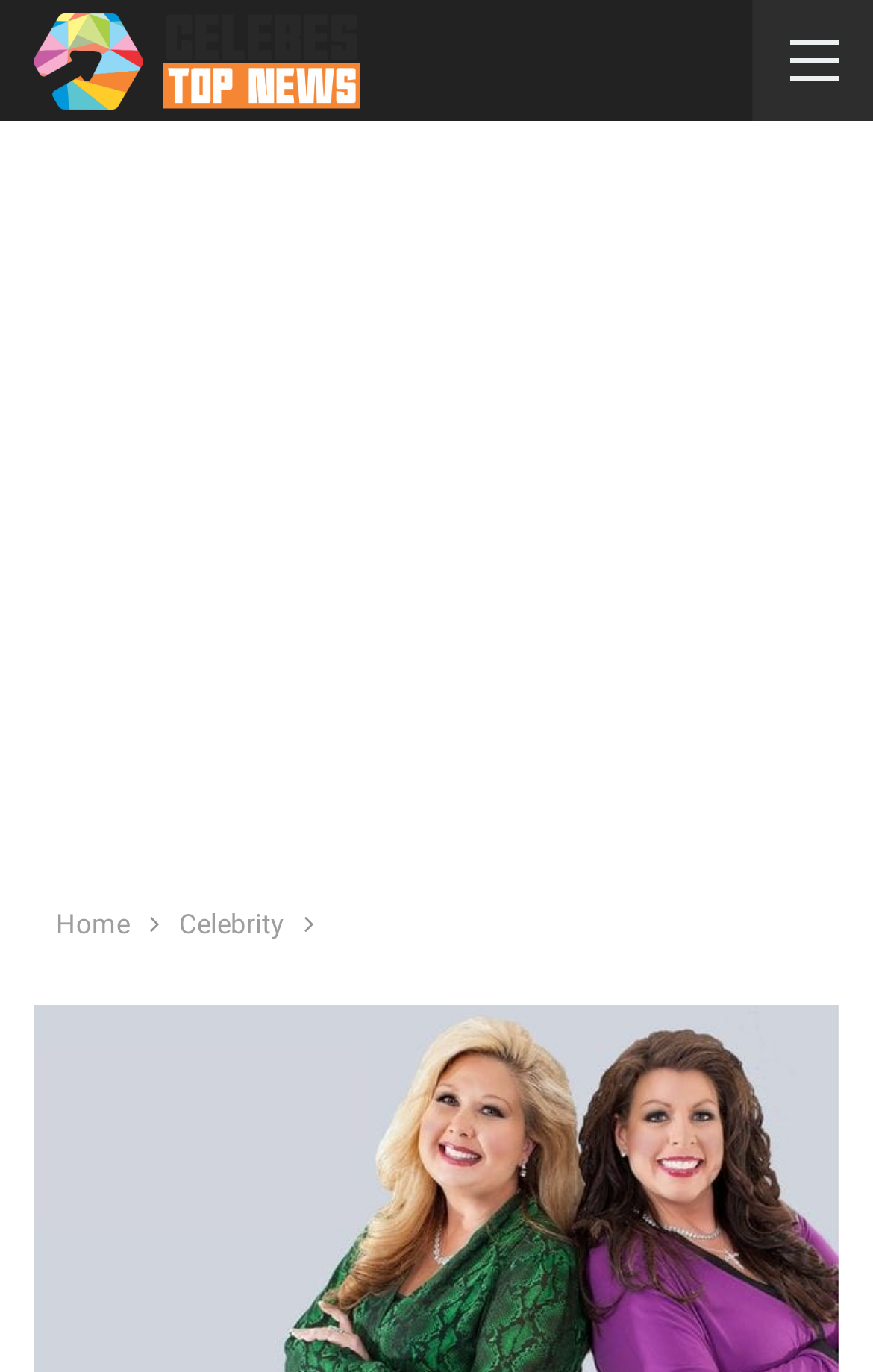Respond to the question below with a single word or phrase:
How many links are there in the breadcrumbs navigation section?

3